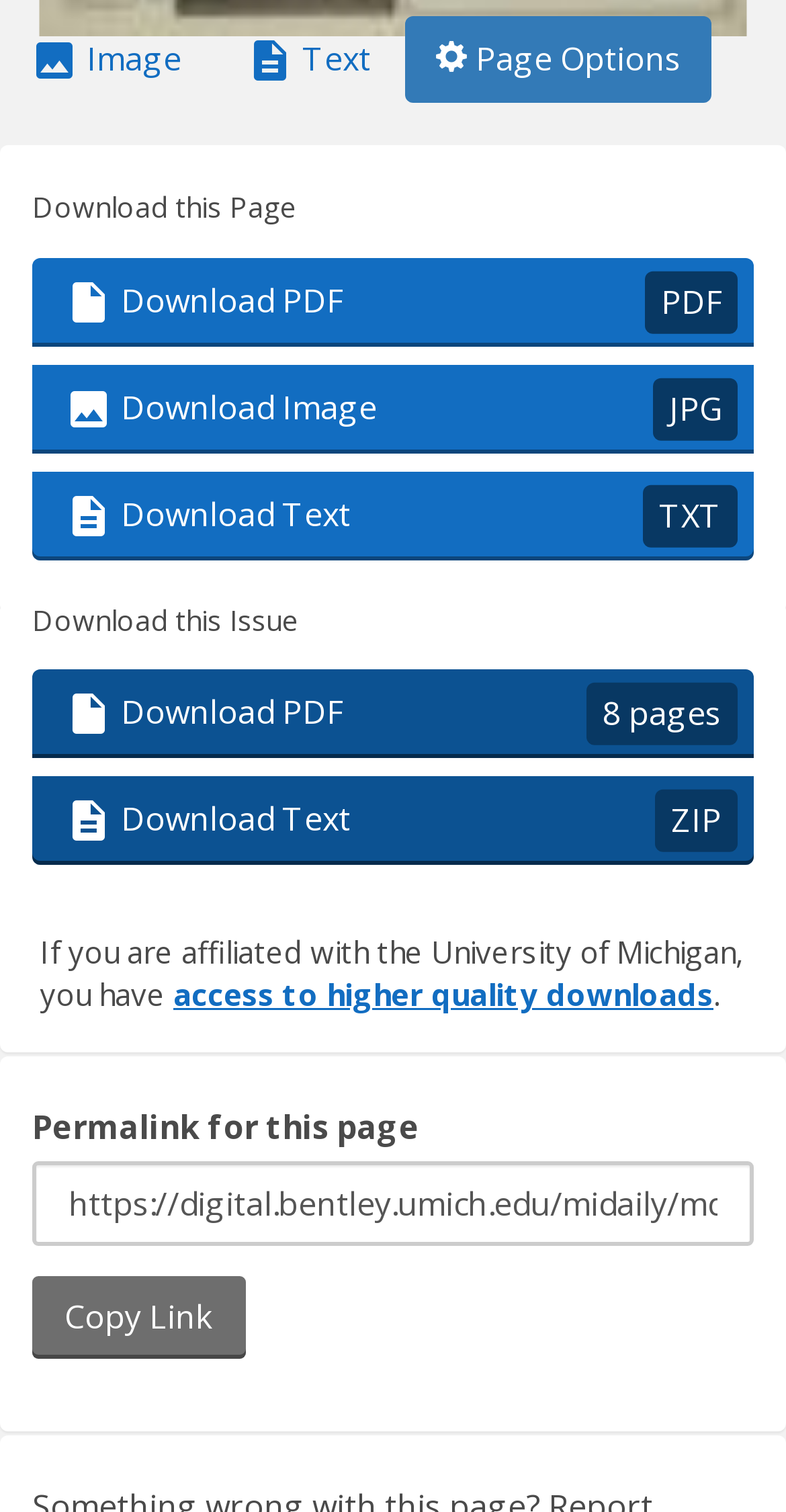Find the bounding box of the UI element described as: "Download Text ZIP". The bounding box coordinates should be given as four float values between 0 and 1, i.e., [left, top, right, bottom].

[0.041, 0.513, 0.959, 0.572]